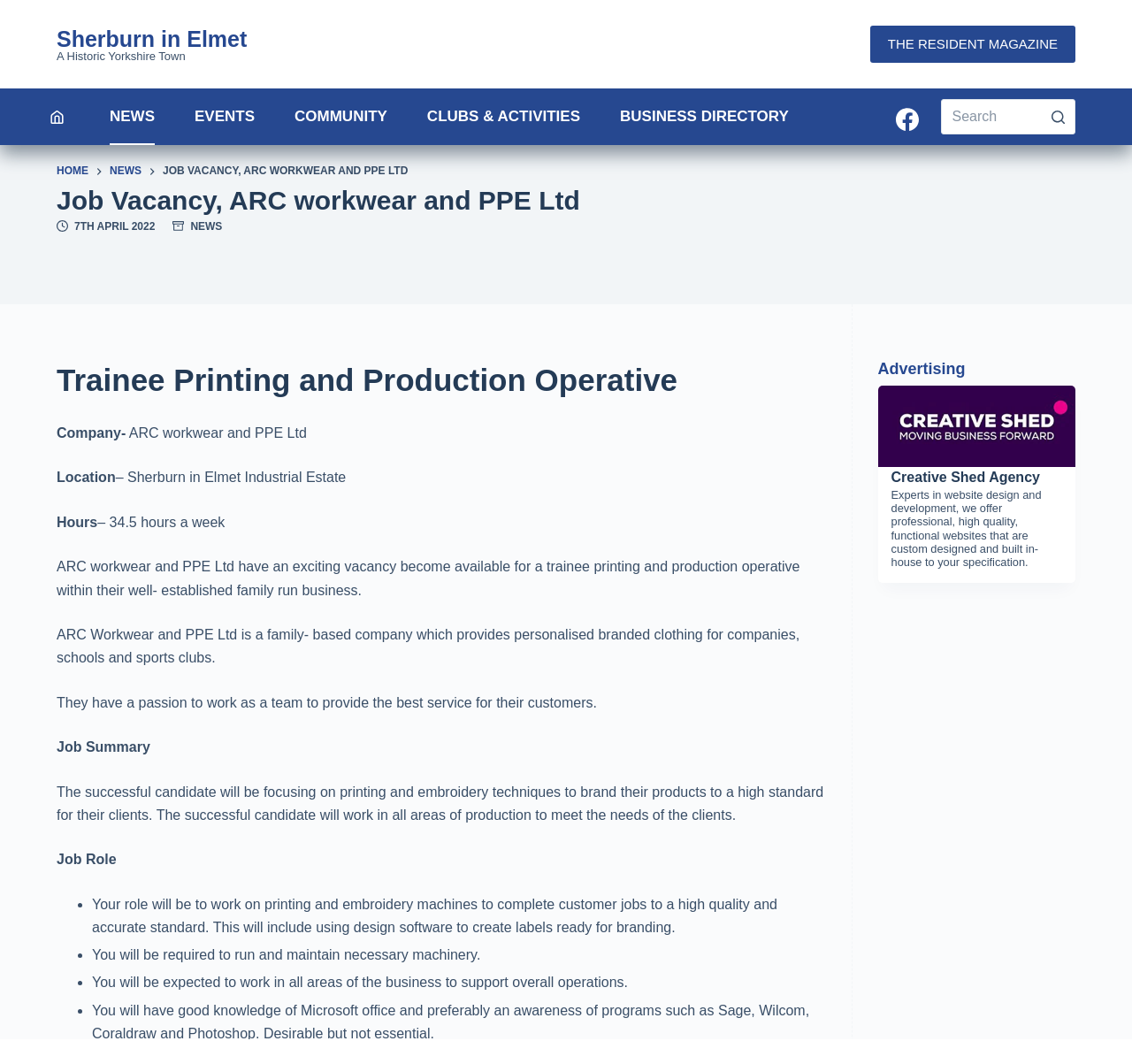Specify the bounding box coordinates of the element's region that should be clicked to achieve the following instruction: "Search for something". The bounding box coordinates consist of four float numbers between 0 and 1, in the format [left, top, right, bottom].

[0.831, 0.093, 0.95, 0.126]